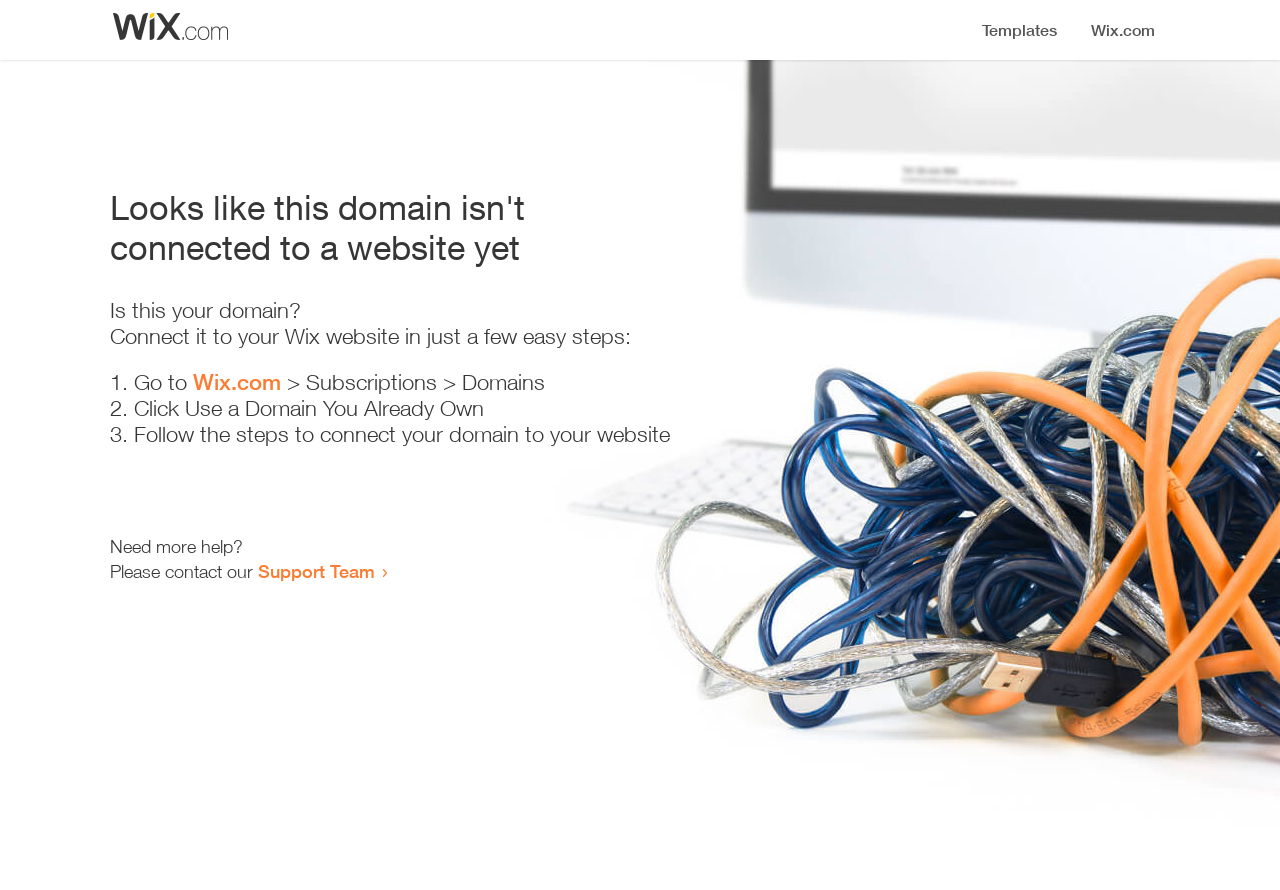Given the description: "Support Team", determine the bounding box coordinates of the UI element. The coordinates should be formatted as four float numbers between 0 and 1, [left, top, right, bottom].

[0.202, 0.629, 0.293, 0.654]